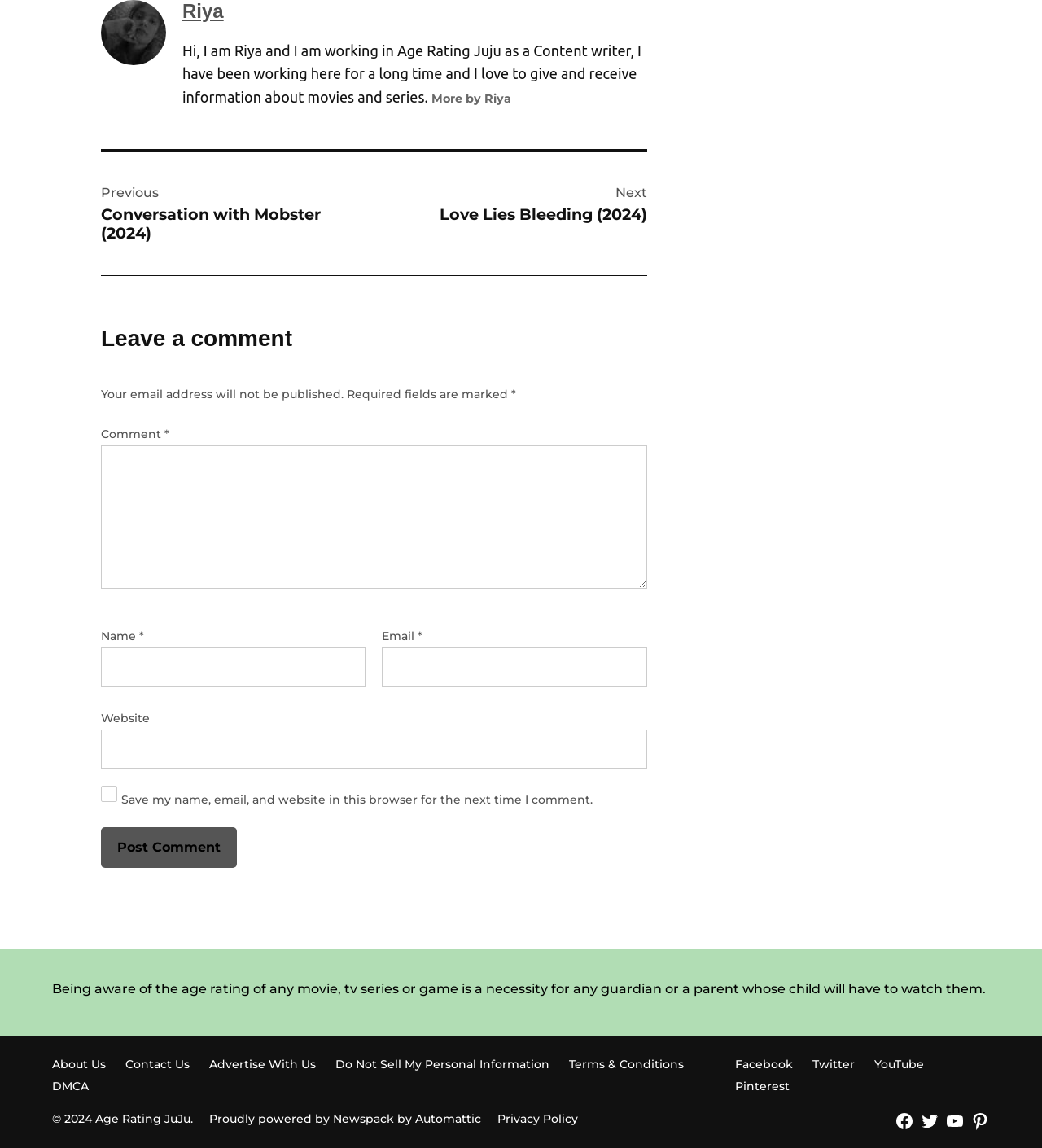Can you give a detailed response to the following question using the information from the image? What social media platforms are linked in the footer?

The social media platforms linked in the footer are Facebook, Twitter, YouTube, and Pinterest, as indicated by the links in the 'Social Links Menu' navigation.